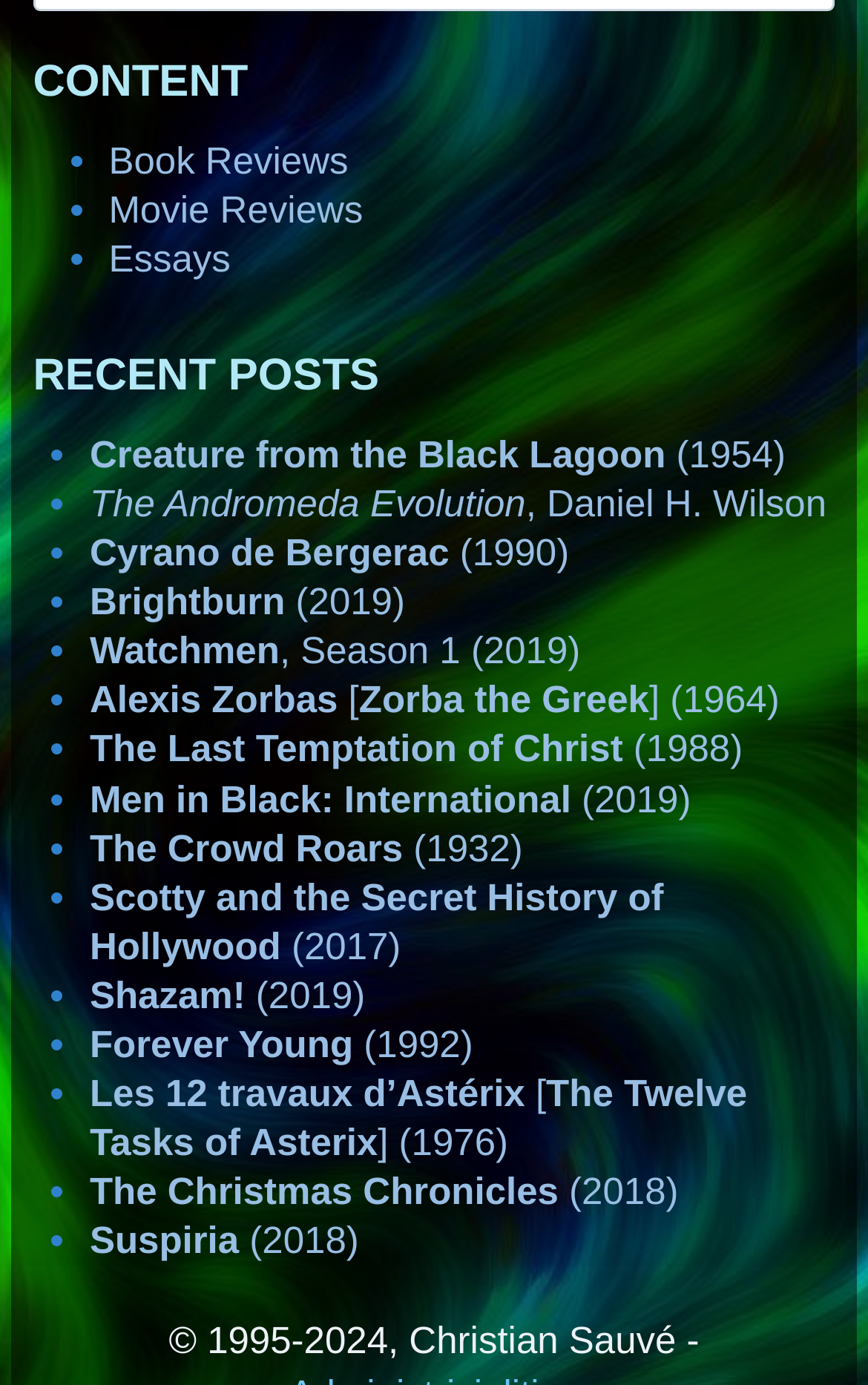Please determine the bounding box coordinates of the element's region to click in order to carry out the following instruction: "Click on The Andromeda Evolution, Daniel H. Wilson". The coordinates should be four float numbers between 0 and 1, i.e., [left, top, right, bottom].

[0.103, 0.349, 0.952, 0.379]